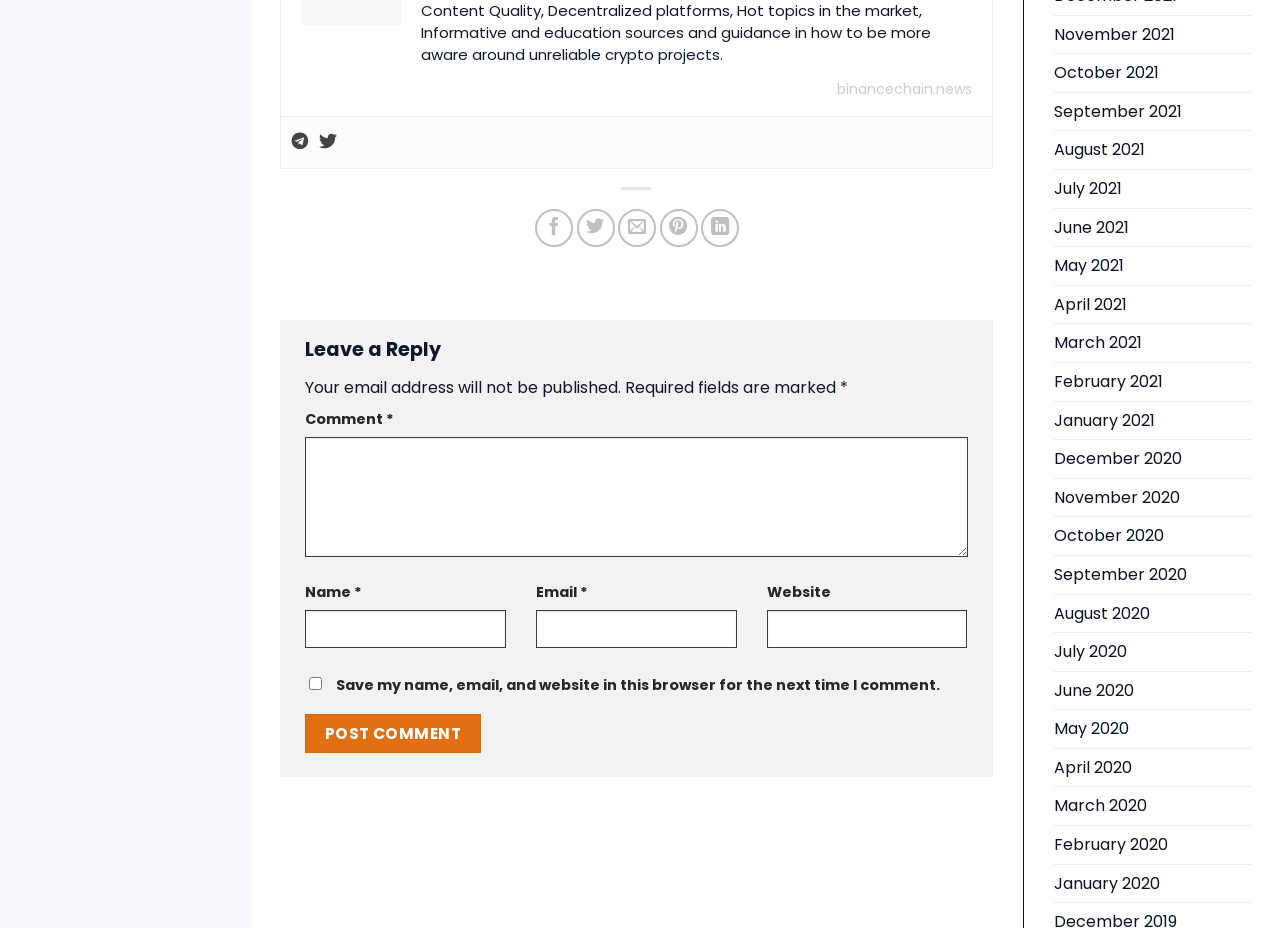Please identify the bounding box coordinates of the element's region that should be clicked to execute the following instruction: "Enter your 'Name' in the required field". The bounding box coordinates must be four float numbers between 0 and 1, i.e., [left, top, right, bottom].

[0.238, 0.657, 0.395, 0.699]